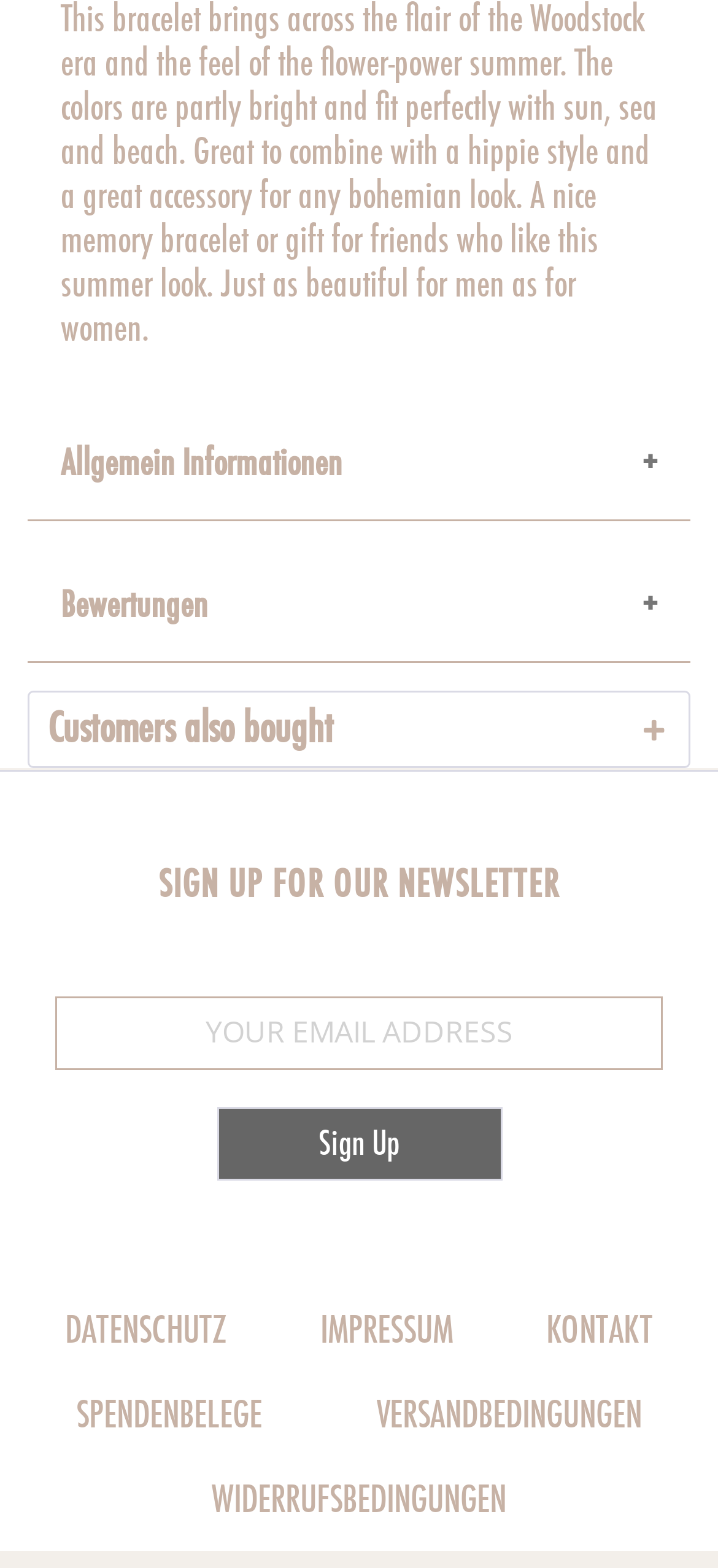Provide the bounding box coordinates for the UI element that is described by this text: "Customers also bought". The coordinates should be in the form of four float numbers between 0 and 1: [left, top, right, bottom].

[0.041, 0.441, 0.959, 0.488]